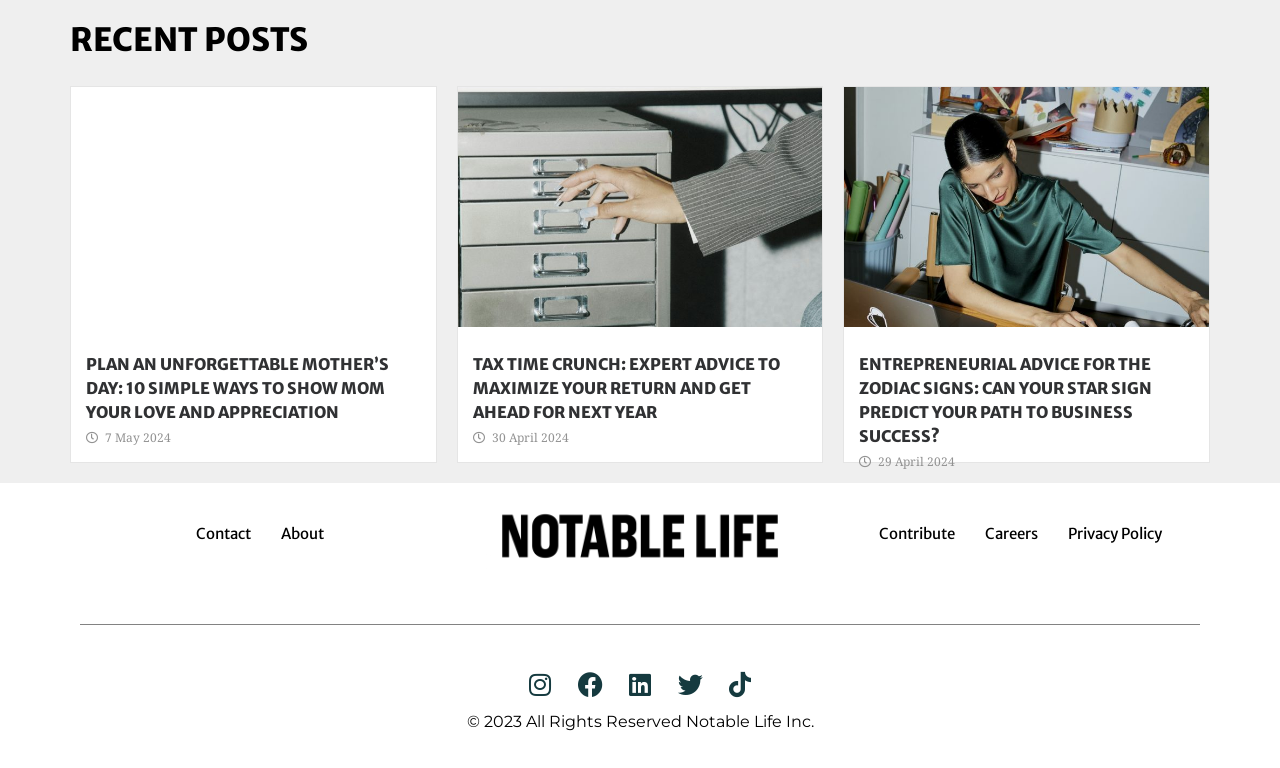Please specify the bounding box coordinates for the clickable region that will help you carry out the instruction: "contact us".

[0.153, 0.681, 0.196, 0.711]